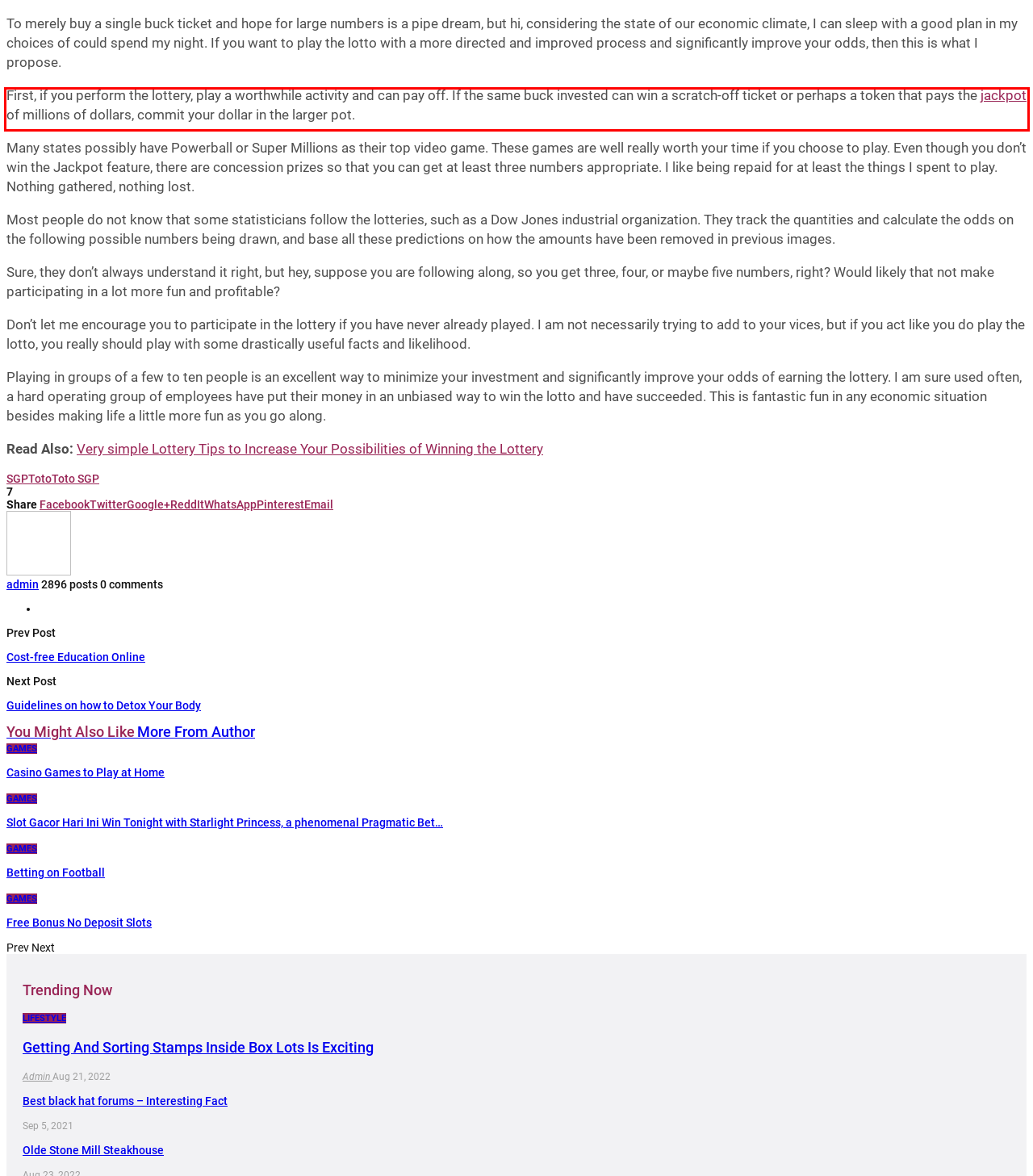Observe the screenshot of the webpage that includes a red rectangle bounding box. Conduct OCR on the content inside this red bounding box and generate the text.

Sure, they don’t always understand it right, but hey, suppose you are following along, so you get three, four, or maybe five numbers, right? Would likely that not make participating in a lot more fun and profitable?